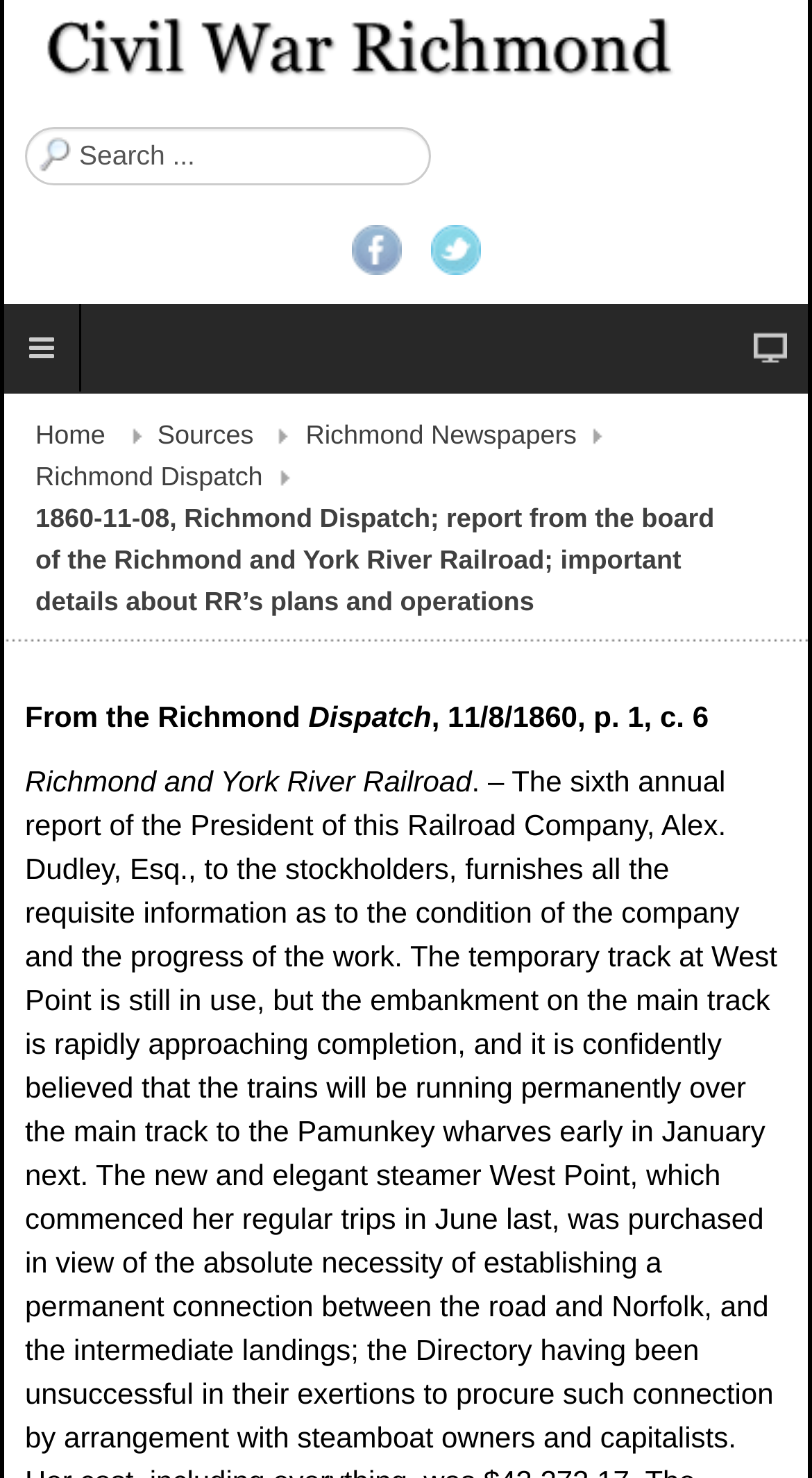Create a detailed description of the webpage's content and layout.

The webpage is about Civil War Richmond, an online research project by Mike Gorman. At the top, there is a logo or an image with the text "An online research project by Mike Gorman" which is also a clickable link. Below this, there is a search bar with a placeholder text "Search..." where users can input their queries. 

To the right of the search bar, there are social media links to Facebook and Twitter. Further to the right, there is another link with no text. 

Below the search bar, there is a navigation menu with links to "Home", "Sources", "Richmond Newspapers", and "Richmond Dispatch". The "Richmond Dispatch" link is positioned to the left of the other links.

The main content of the webpage appears to be a historical article or report. The title of the article is "1860-11-08, Richmond Dispatch; report from the board of the Richmond and York River Railroad; important details about RR’s plans and operations". This title is followed by a subtitle "From the Richmond" and then a citation or reference "11/8/1860, p. 1, c. 6".